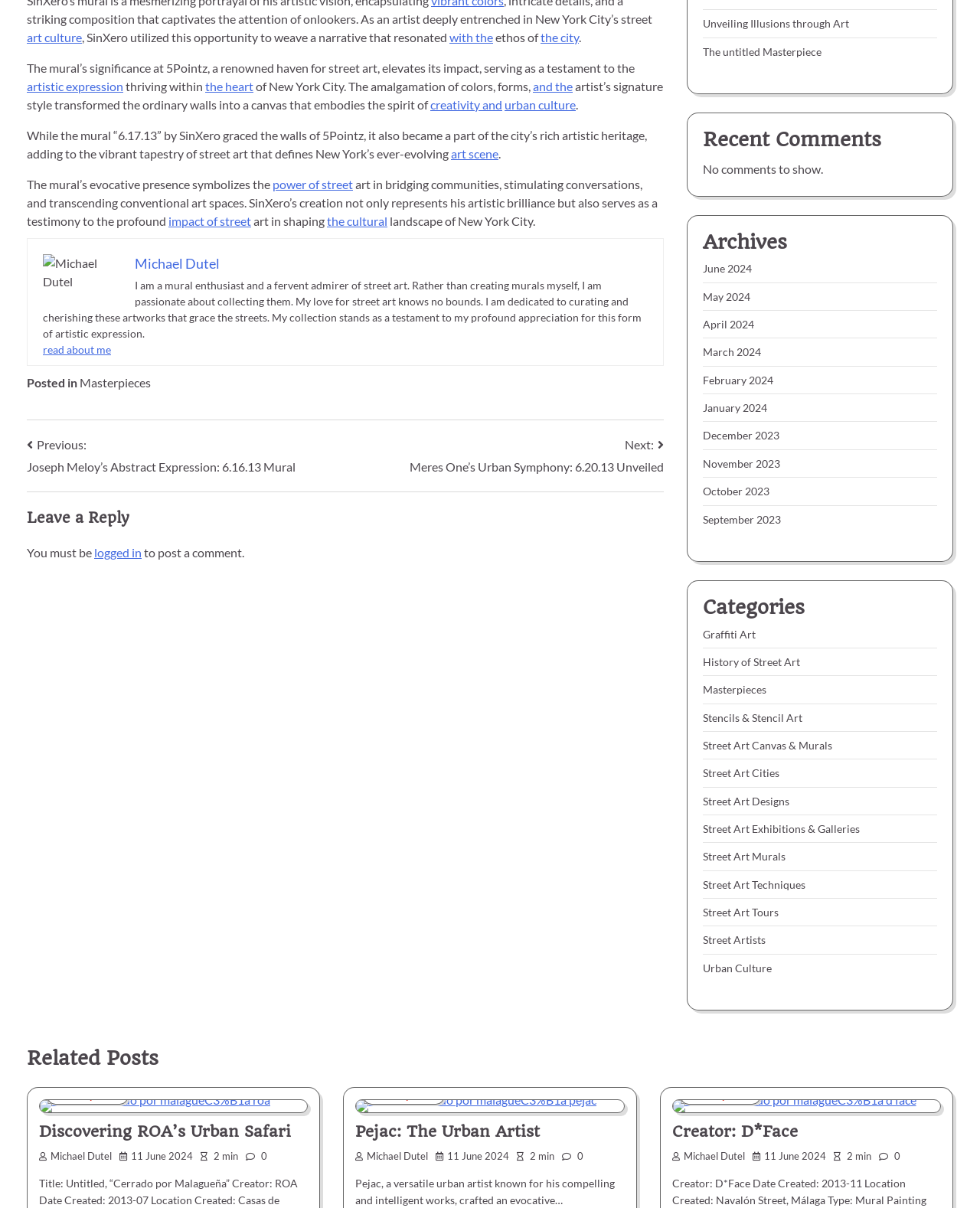What is the location of the mural?
Based on the screenshot, provide a one-word or short-phrase response.

5Pointz